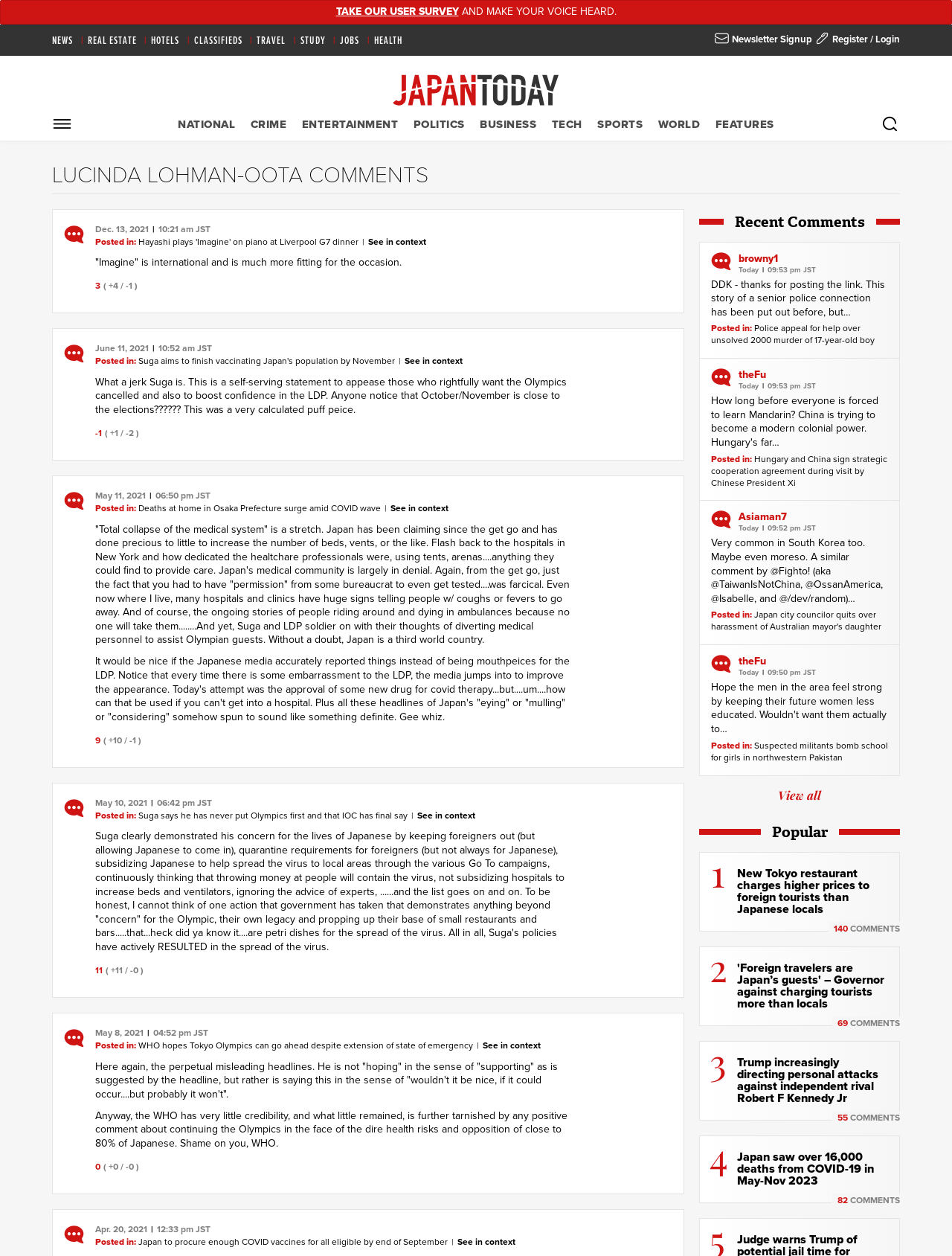Please locate the bounding box coordinates for the element that should be clicked to achieve the following instruction: "Read news about national". Ensure the coordinates are given as four float numbers between 0 and 1, i.e., [left, top, right, bottom].

[0.187, 0.094, 0.247, 0.104]